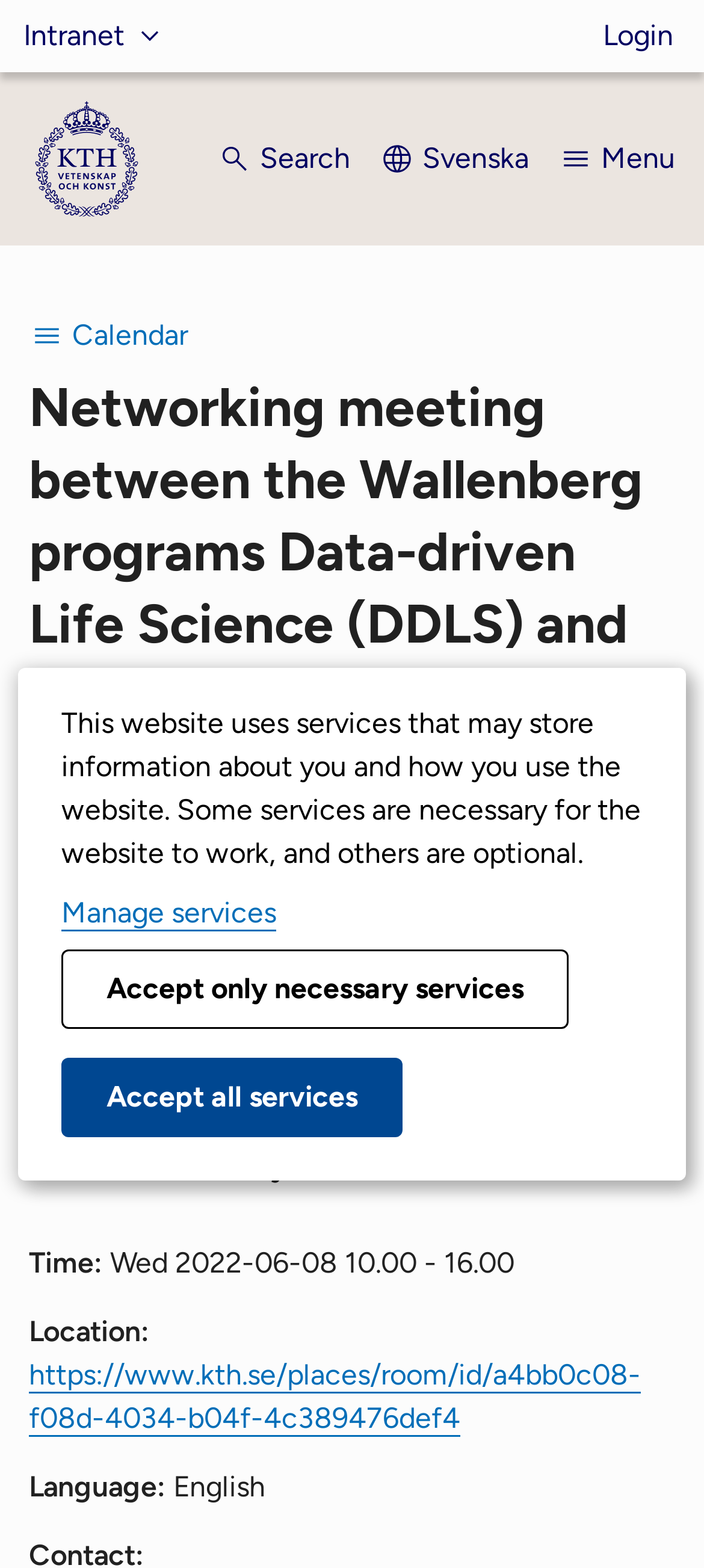Locate the bounding box for the described UI element: "parent_node: Search". Ensure the coordinates are four float numbers between 0 and 1, formatted as [left, top, right, bottom].

[0.041, 0.064, 0.205, 0.138]